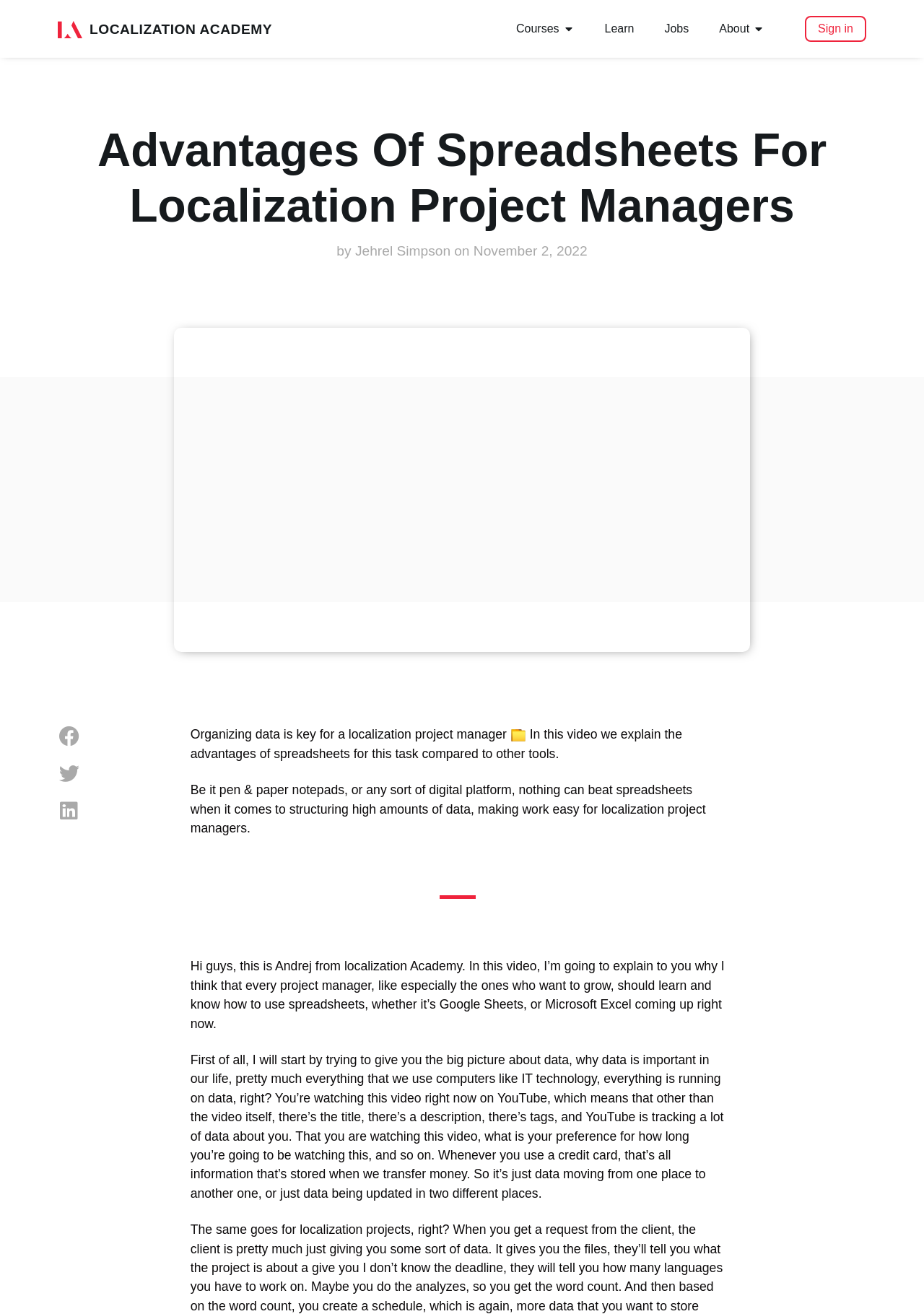Specify the bounding box coordinates for the region that must be clicked to perform the given instruction: "Open the 'About' menu".

[0.778, 0.015, 0.811, 0.029]